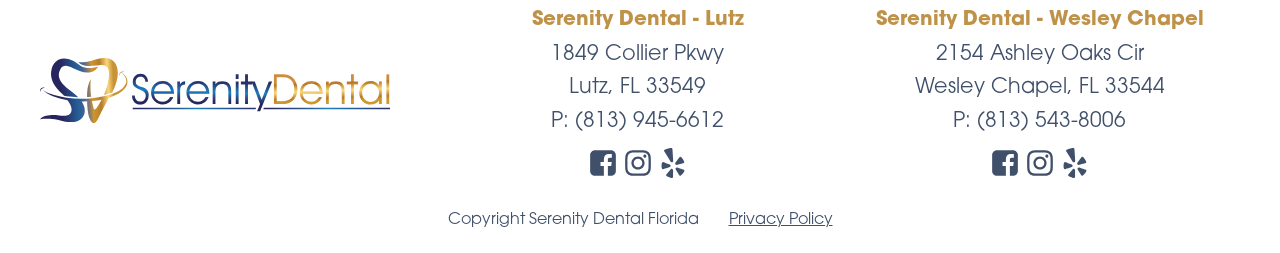Please determine the bounding box of the UI element that matches this description: (813) 945-6612. The coordinates should be given as (top-left x, top-left y, bottom-right x, bottom-right y), with all values between 0 and 1.

[0.45, 0.437, 0.566, 0.52]